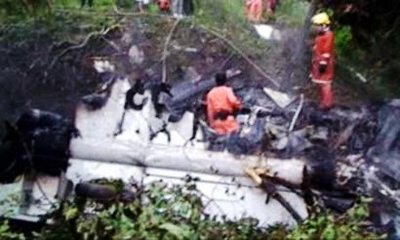Elaborate on the image with a comprehensive description.

The image captures the aftermath of a helicopter crash, showing the wreckage amid dense vegetation. In the foreground, a rescue worker dressed in a bright orange jumpsuit is seen tending to the debris, which lies scattered on the ground, heavily damaged and charred from the incident. The area is laden with broken branches and foliage, indicating the helicopter's abrupt landing in a forested terrain. In the background, additional responders, also in orange gear, are visible, actively engaged in rescue efforts. This scene reflects the urgency and chaos following the crash, highlighting the critical nature of emergency response in such disastrous events. The image evokes a somber reminder of the dangers associated with aviation and the importance of swift rescue operations for those affected.